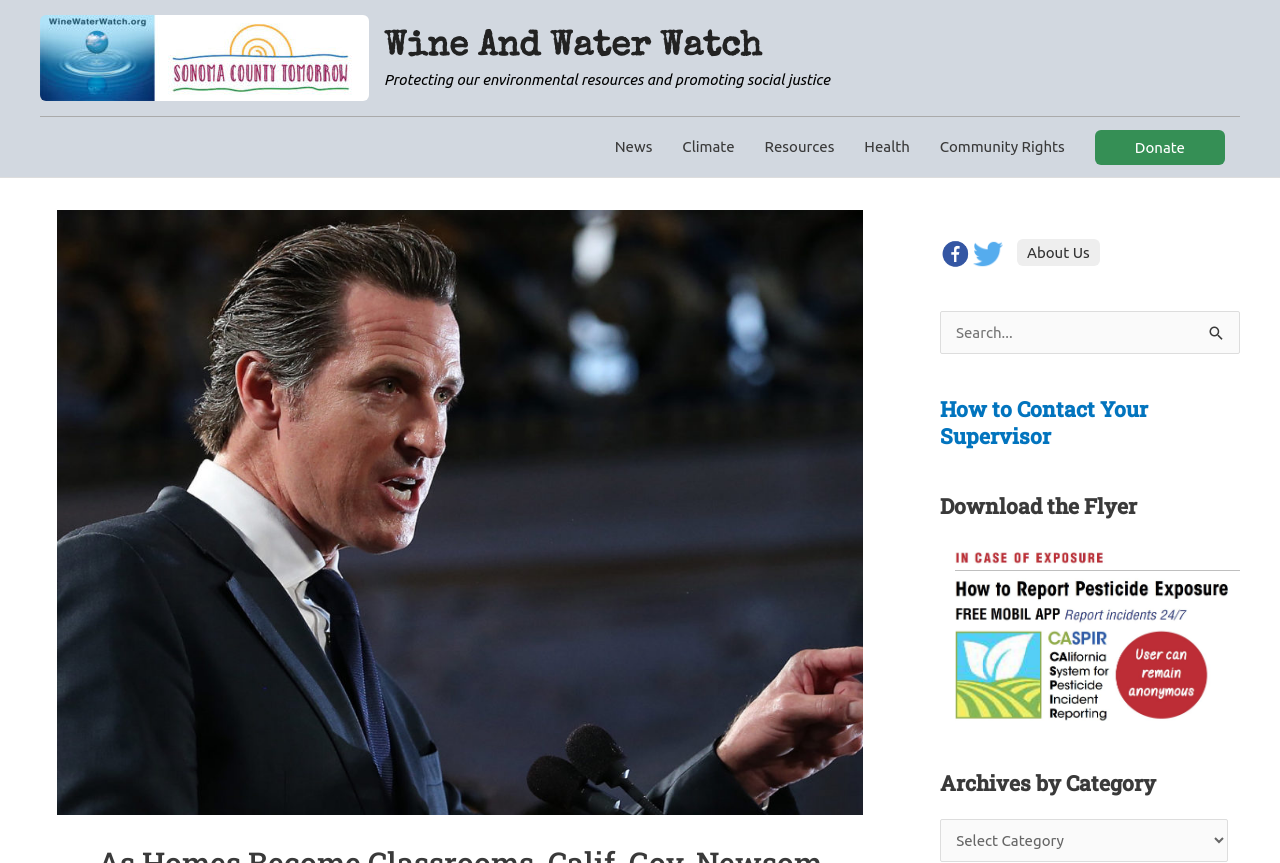Provide an in-depth caption for the elements present on the webpage.

The webpage appears to be a news article or blog post from Wine And Water Watch, with a focus on California Governor Newsom's efforts to protect children from pesticide drift. 

At the top of the page, there is a logo and a link to Wine And Water Watch, accompanied by a short tagline "Protecting our environmental resources and promoting social justice". 

Below this, there is a navigation menu with links to various sections of the website, including News, Climate, Resources, Health, Community Rights, and Donate. 

To the right of the navigation menu, there are social media links, including Facebook and Twitter icons, as well as a link to the About Us page. 

Further down, there is a search bar with a search button. 

The main content of the page is divided into several sections, each with its own heading. The first section is titled "How to Contact Your Supervisor", followed by a section to download a flyer, and finally, an archives section organized by category.